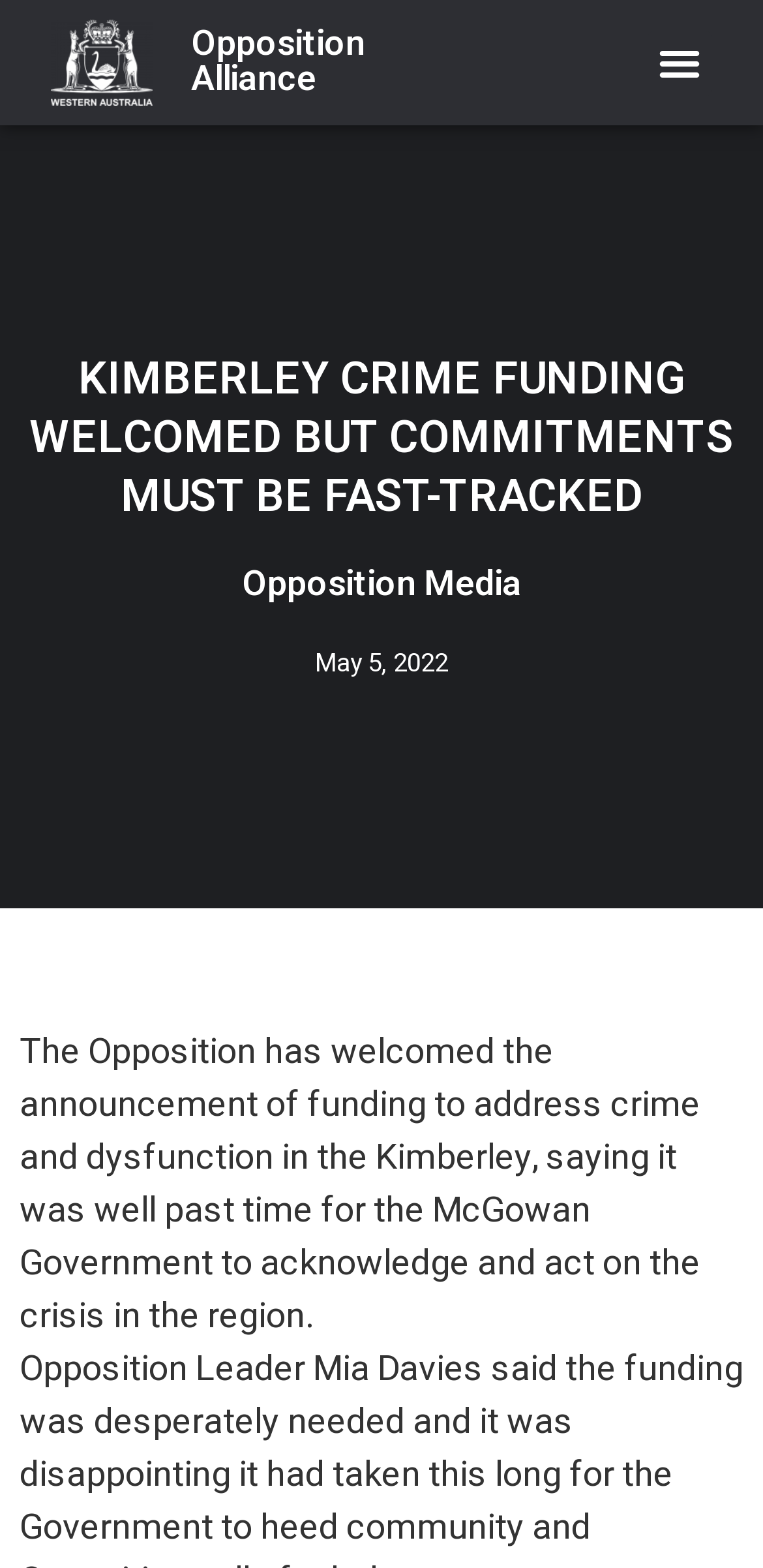Please give a short response to the question using one word or a phrase:
Who is the government mentioned in the article?

McGowan Government